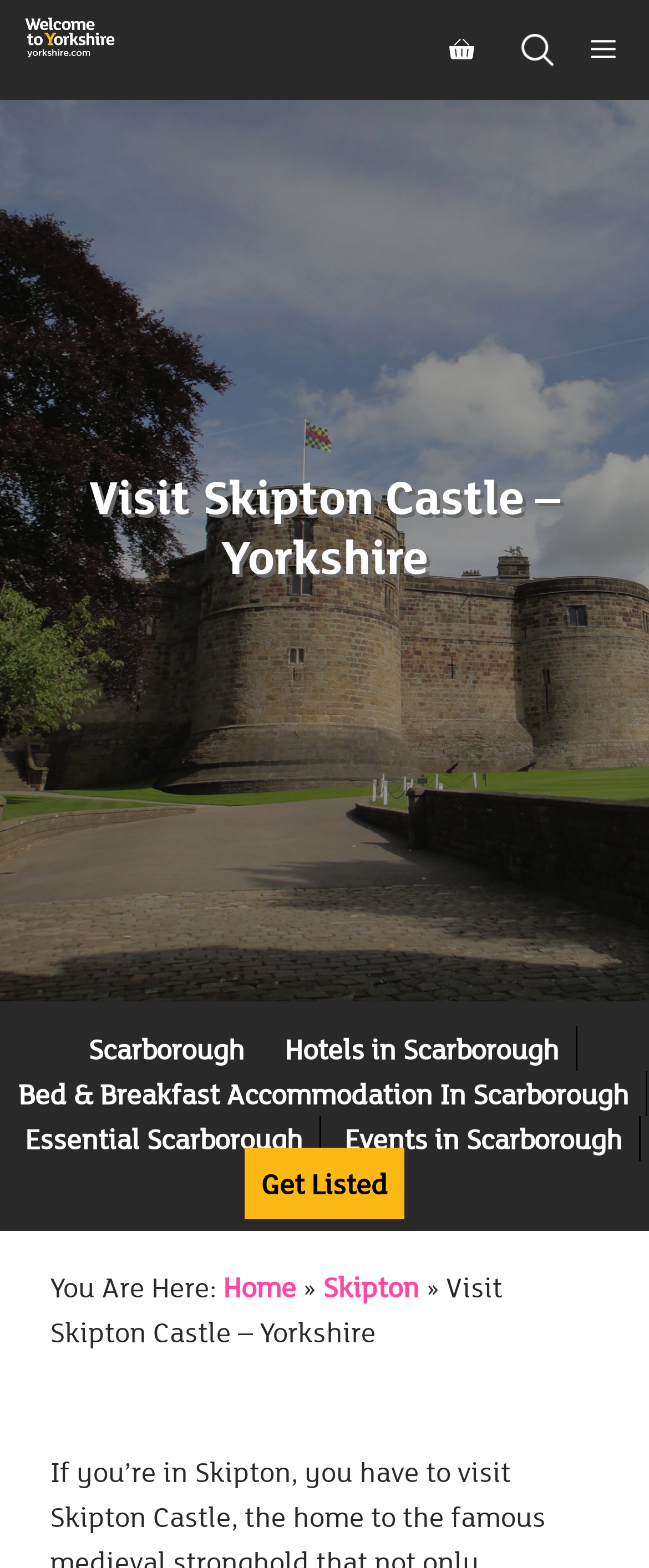Give a succinct answer to this question in a single word or phrase: 
What is the purpose of the search box?

Search for: